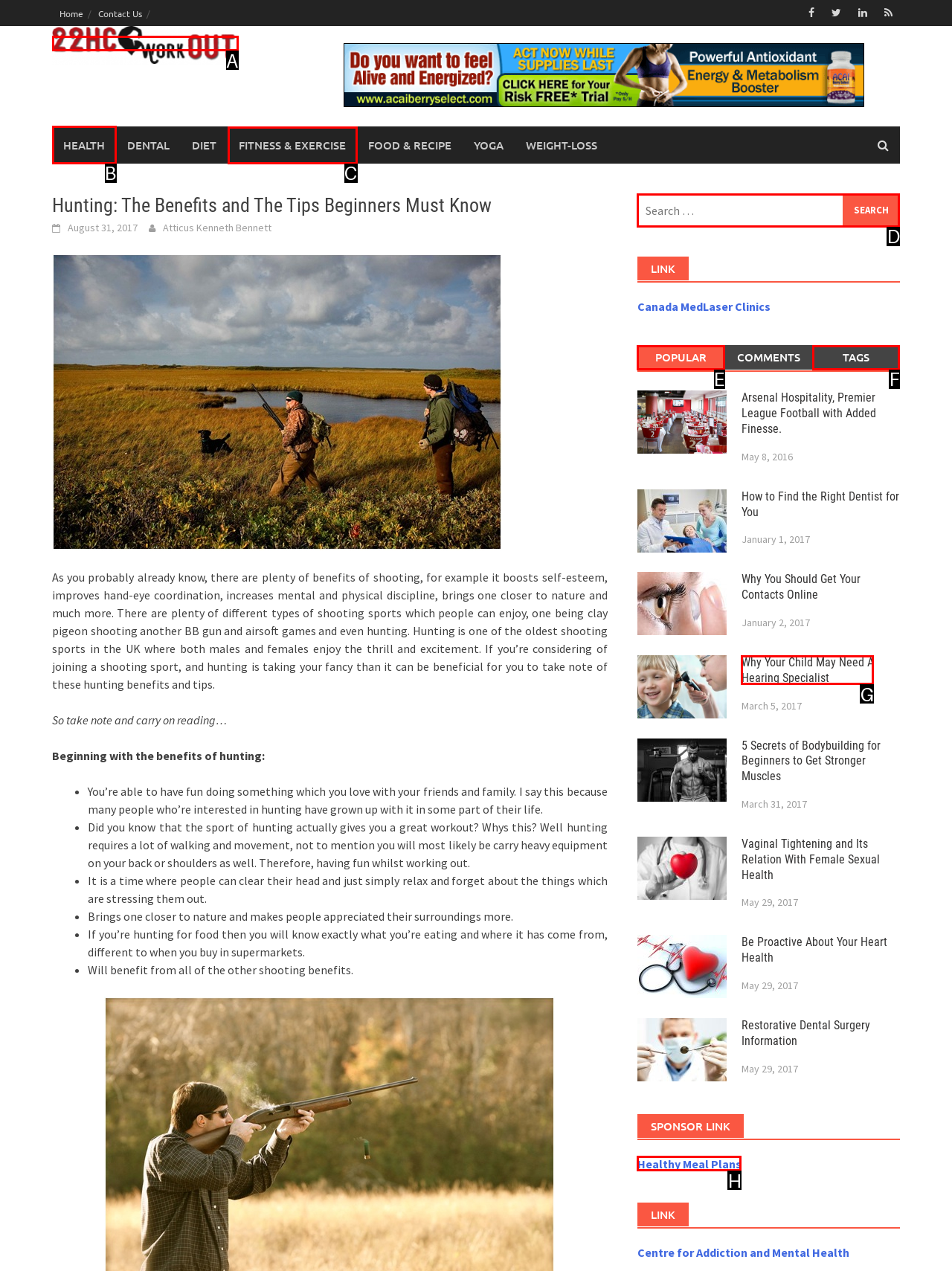Tell me which UI element to click to fulfill the given task: Click on the 'HEALTH' link. Respond with the letter of the correct option directly.

B